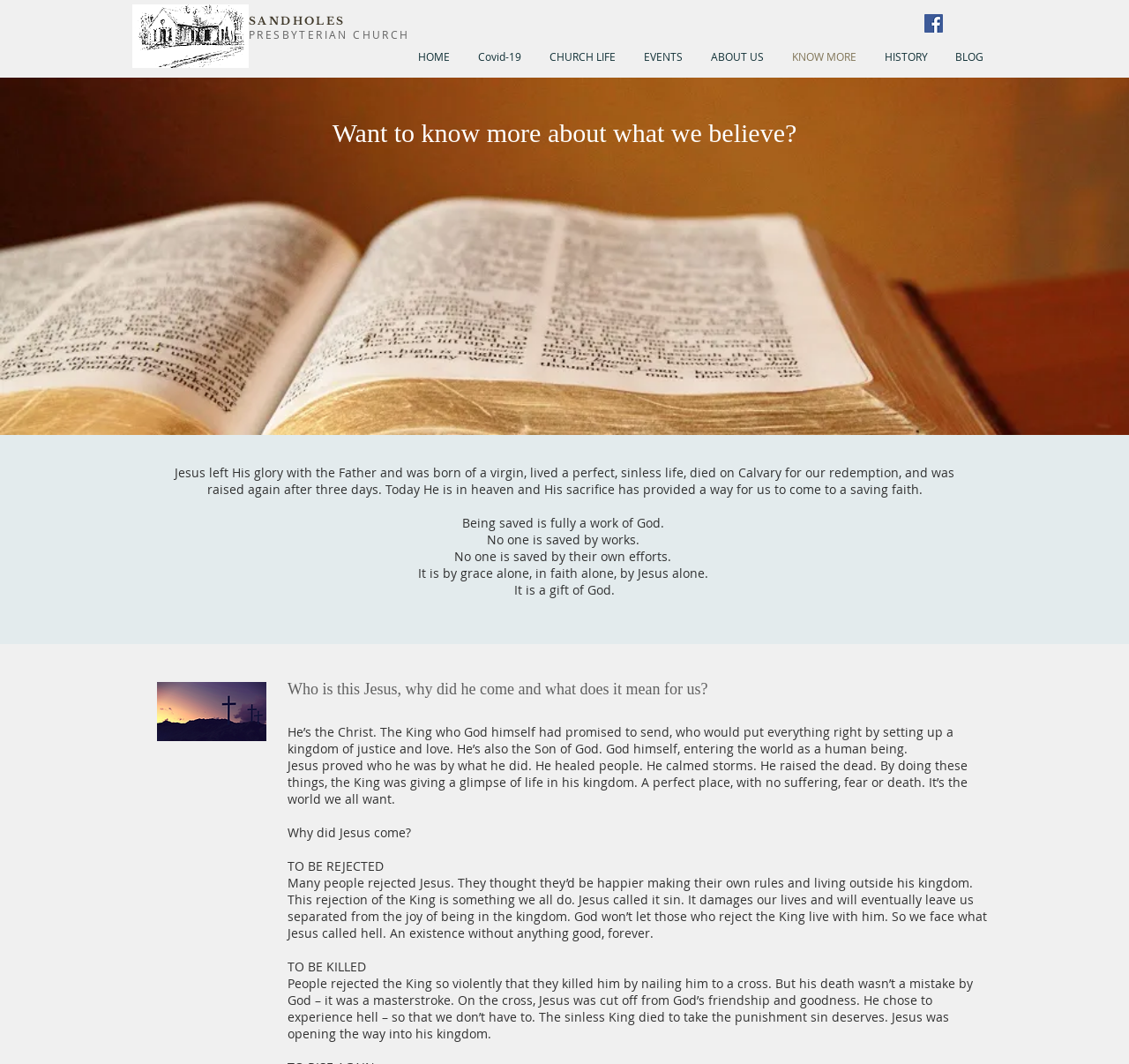What is the file name of the image?
Carefully analyze the image and provide a detailed answer to the question.

The file name of the image can be found in the generic element '14404-jesus-sky-easter-three-crosses-sunrise-sunset-dark-wide.1200w.tn.png' with bounding box coordinates [0.139, 0.641, 0.236, 0.696].